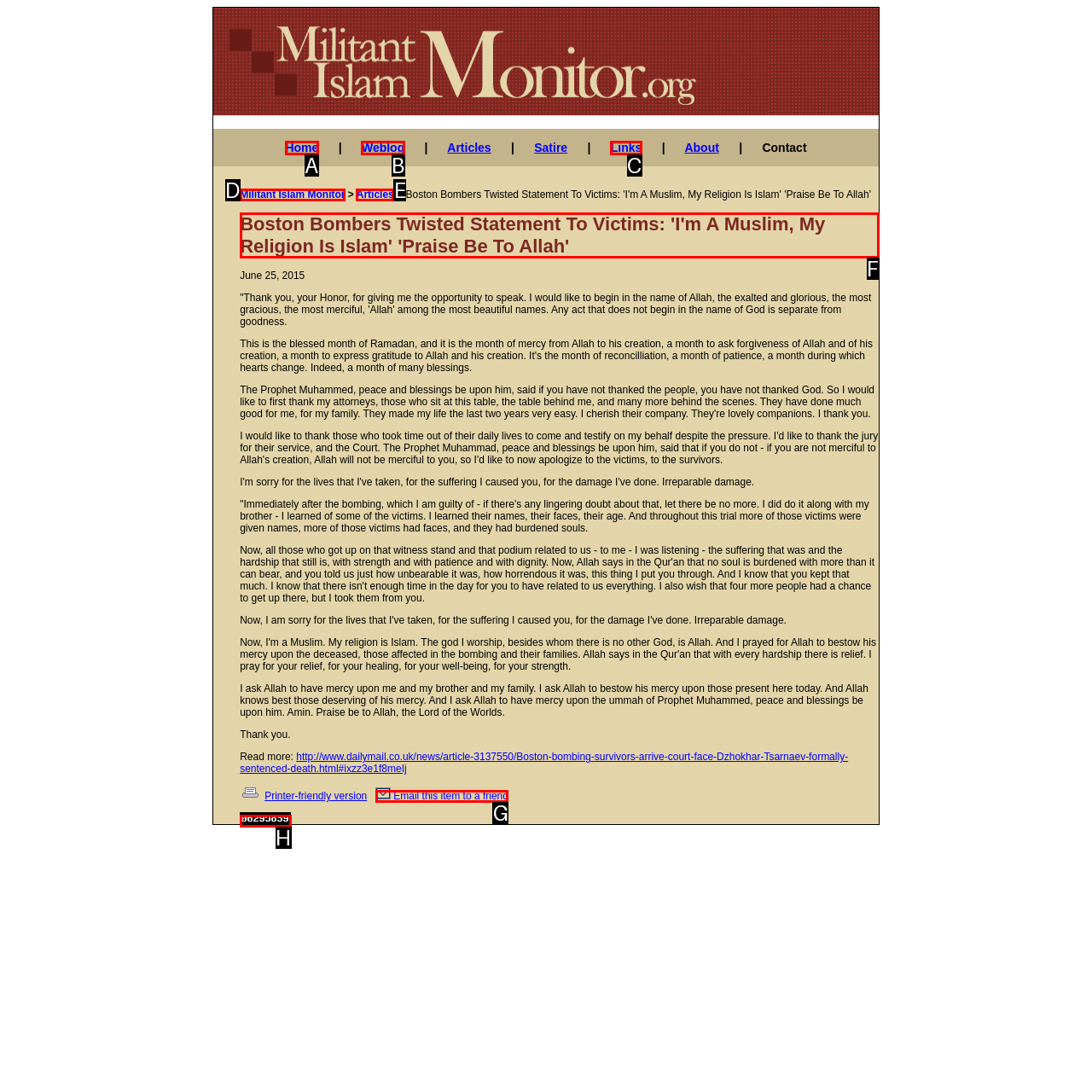Identify the correct UI element to click to follow this instruction: Read the article 'Boston Bombers Twisted Statement To Victims: 'I'm A Muslim, My Religion Is Islam' 'Praise Be To Allah''
Respond with the letter of the appropriate choice from the displayed options.

F